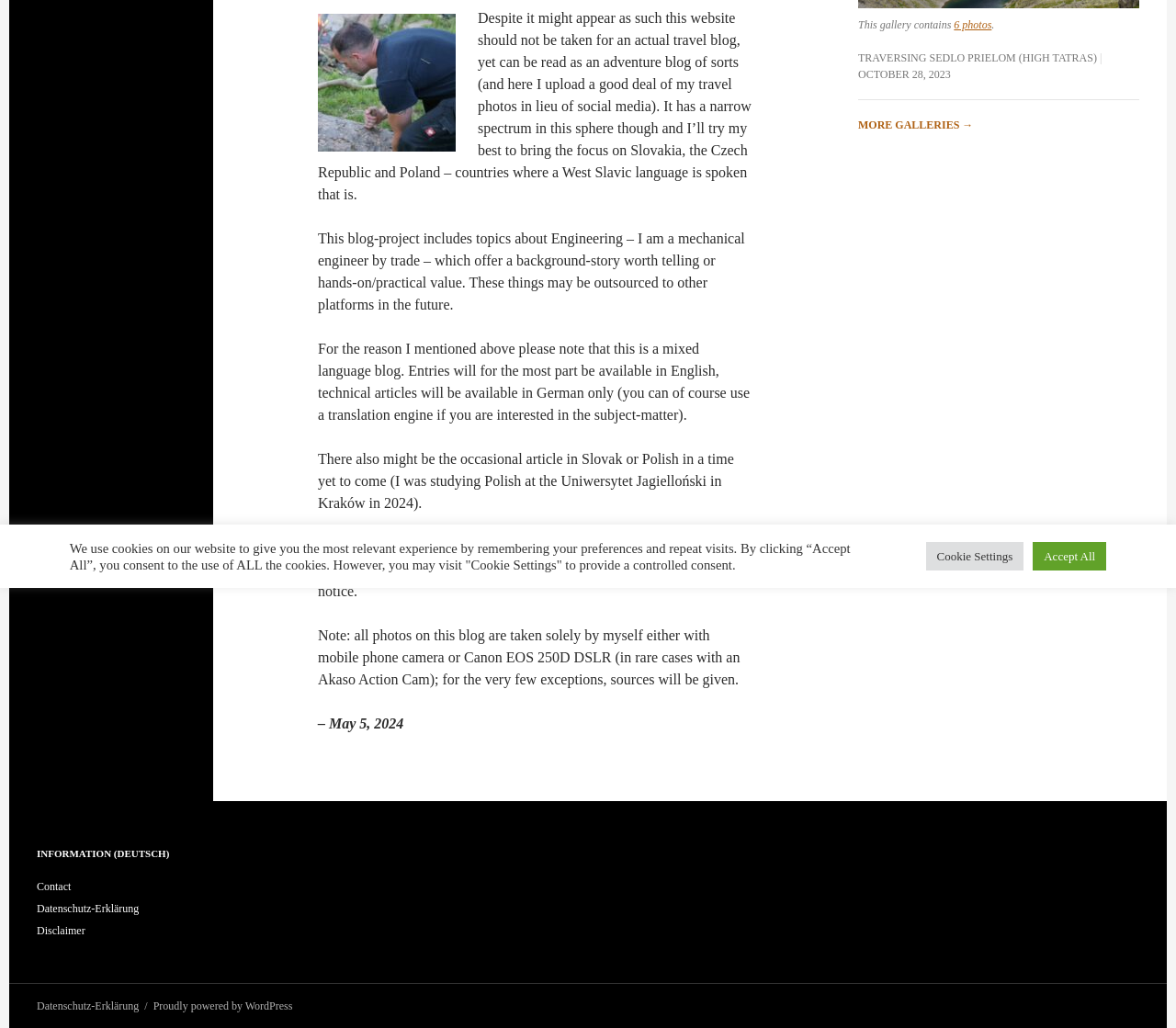Return the bounding box coordinates of the UI element that corresponds to this description: "More galleries →". The coordinates must be given as four float numbers in the range of 0 and 1, [left, top, right, bottom].

[0.73, 0.115, 0.828, 0.128]